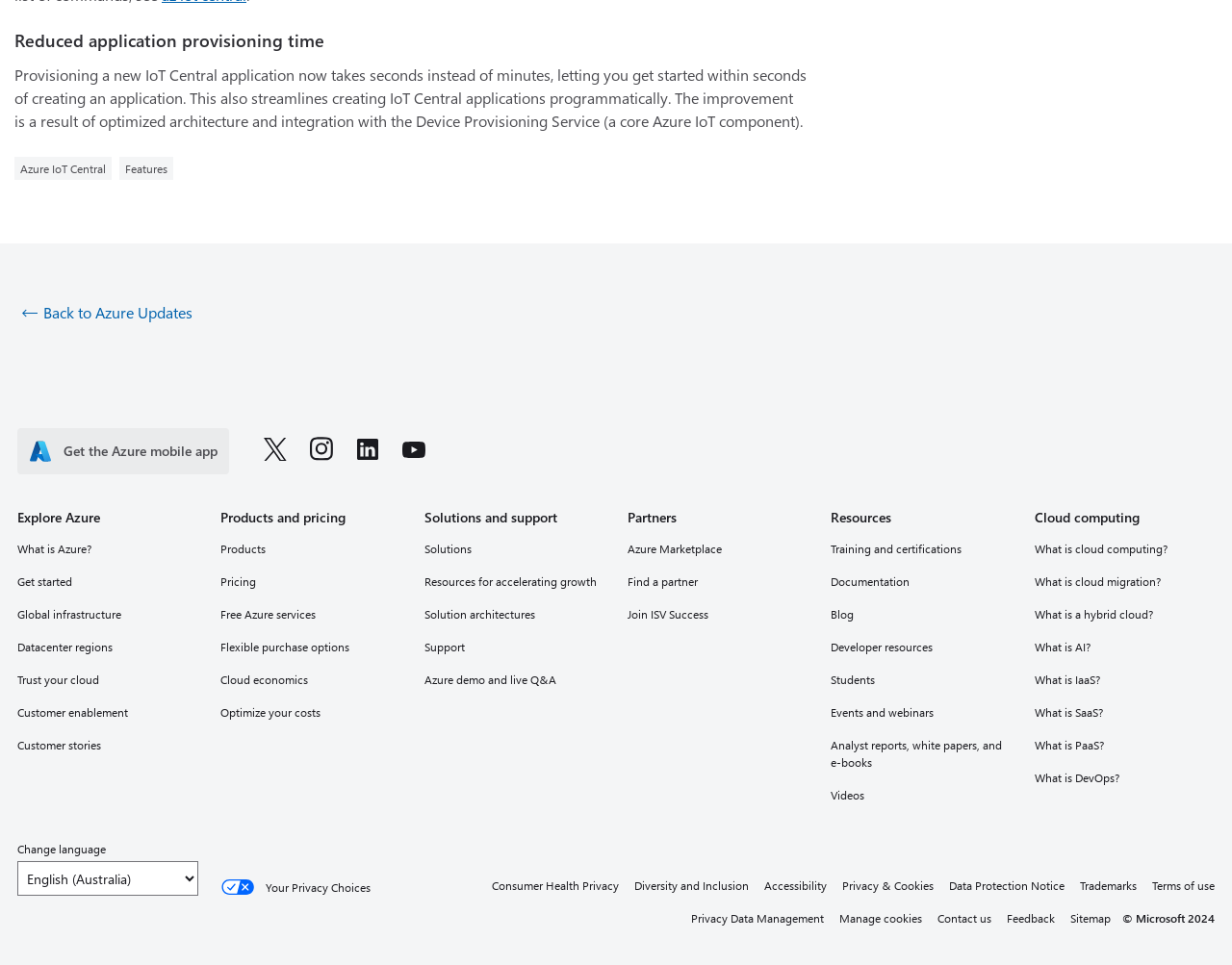What is the purpose of the 'Explore Azure' section?
Using the information presented in the image, please offer a detailed response to the question.

The 'Explore Azure' section provides an overview of Azure, including links to 'What is Azure?', 'Get started', 'Global infrastructure', and other related topics.